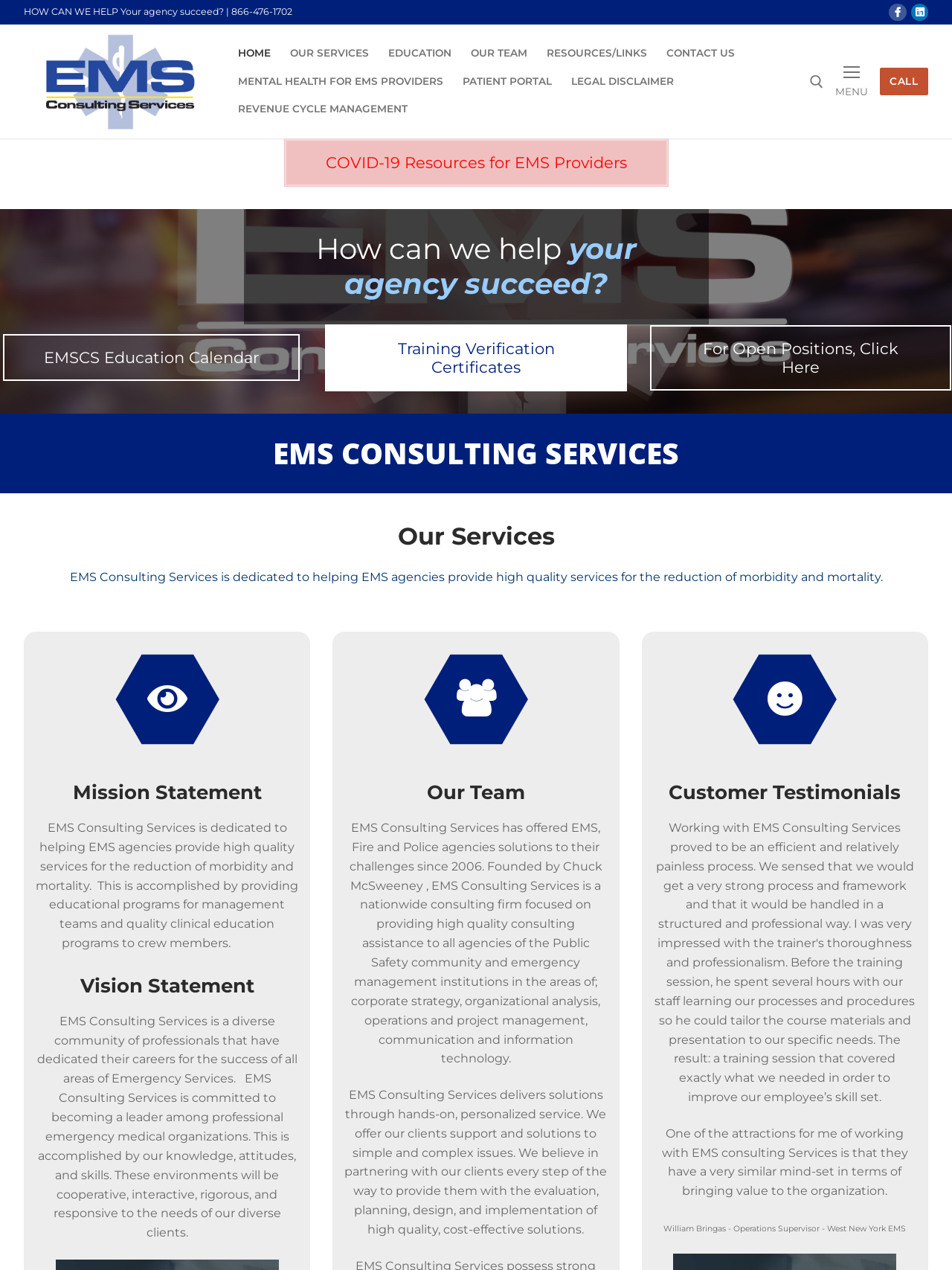What is the main goal of the company?
Refer to the image and give a detailed answer to the question.

The main goal of the company can be inferred from the heading 'HOW CAN WE HELP Your agency succeed?' and the static text 'EMS Consulting Services is dedicated to helping EMS agencies provide high quality services for the reduction of morbidity and mortality.' which is found in the webpage.